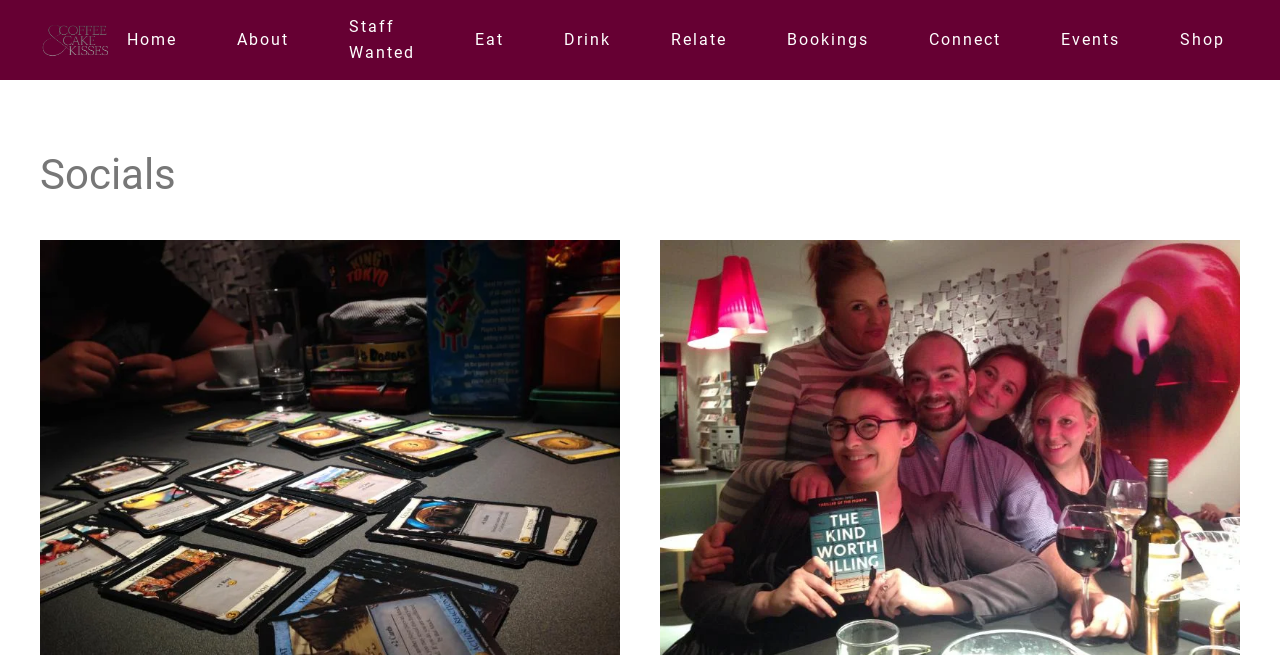From the webpage screenshot, identify the region described by Eat. Provide the bounding box coordinates as (top-left x, top-left y, bottom-right x, bottom-right y), with each value being a floating point number between 0 and 1.

[0.359, 0.0, 0.405, 0.122]